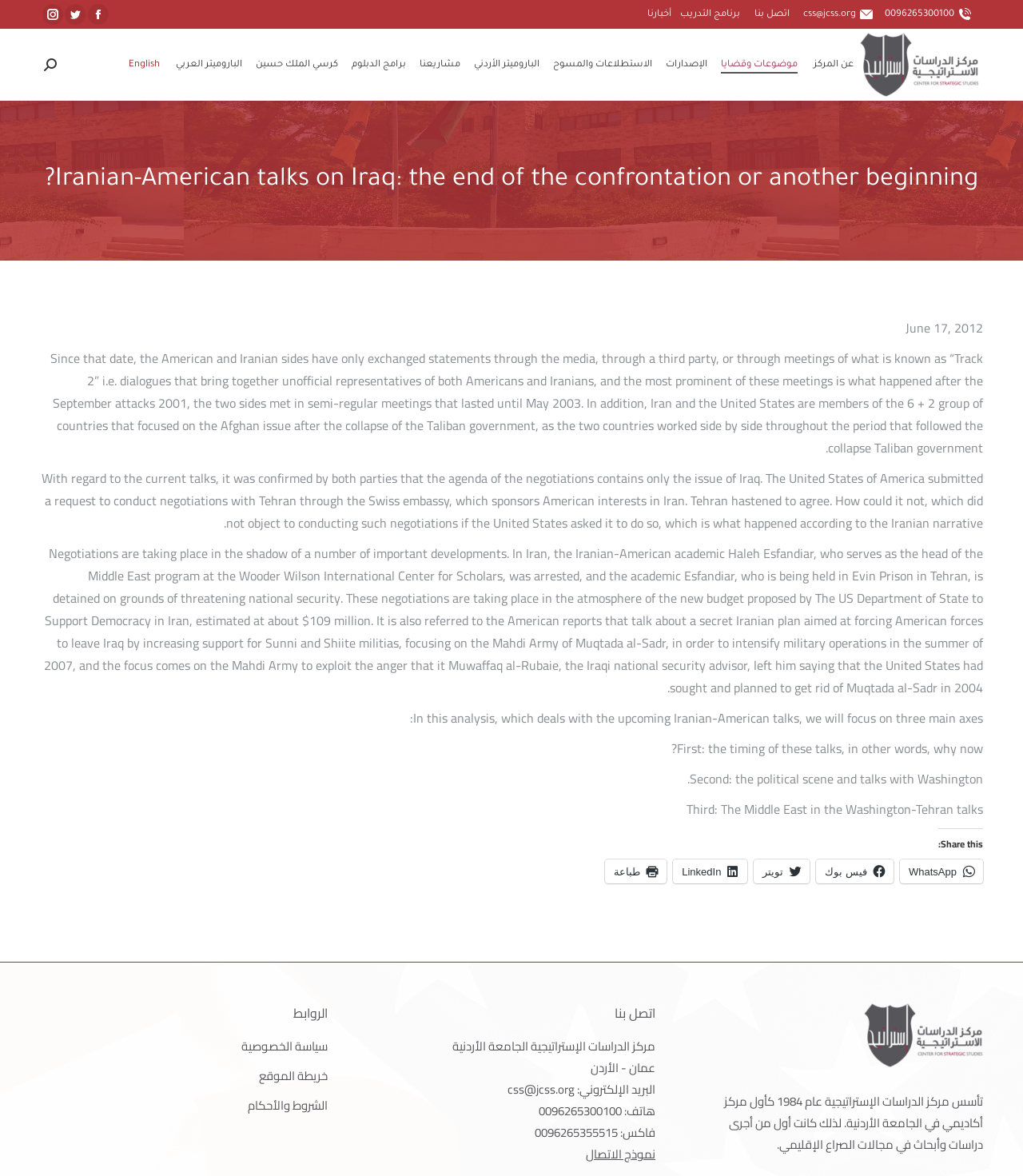From the image, can you give a detailed response to the question below:
What is the phone number of the center?

I found the phone number at the bottom of the webpage, in the contact information section.